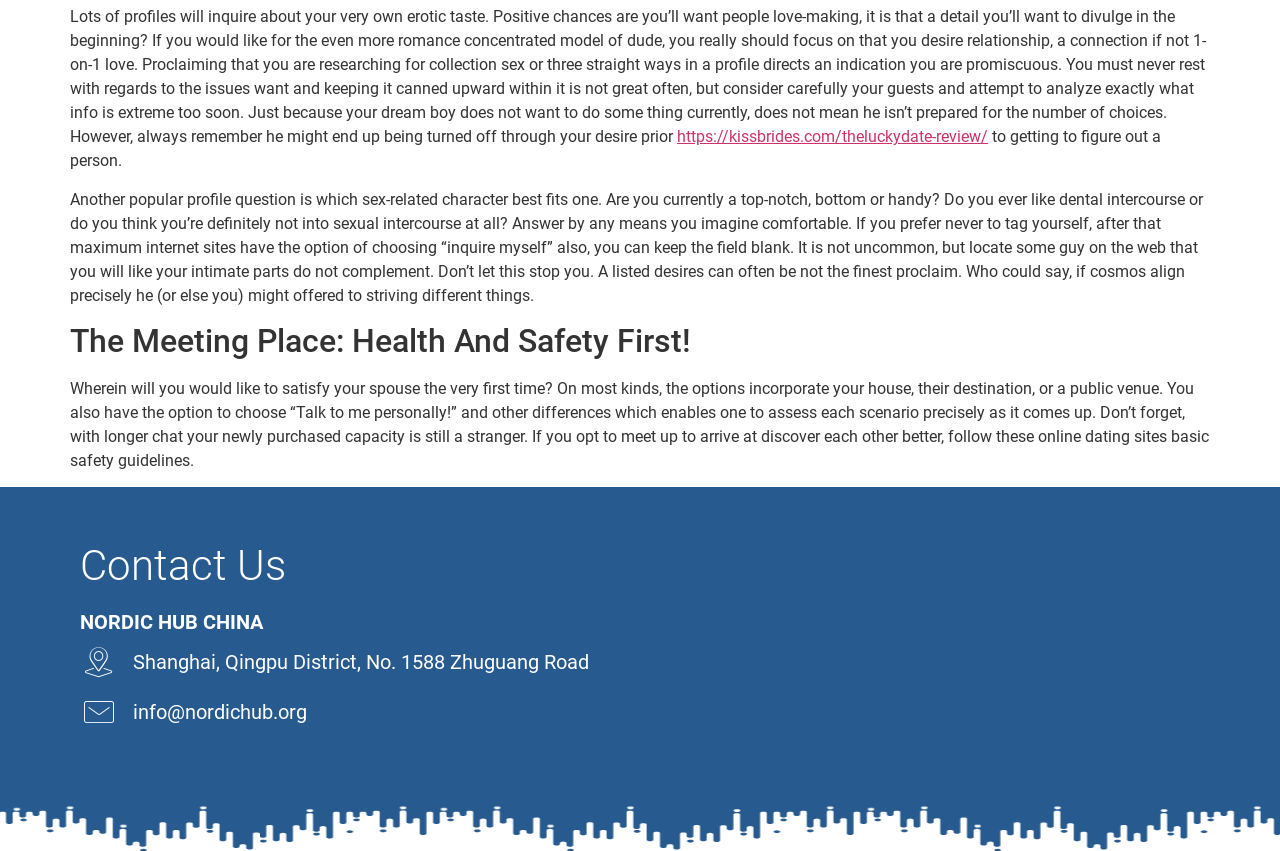Give the bounding box coordinates for the element described as: "info@nordichub.org".

[0.062, 0.819, 0.492, 0.854]